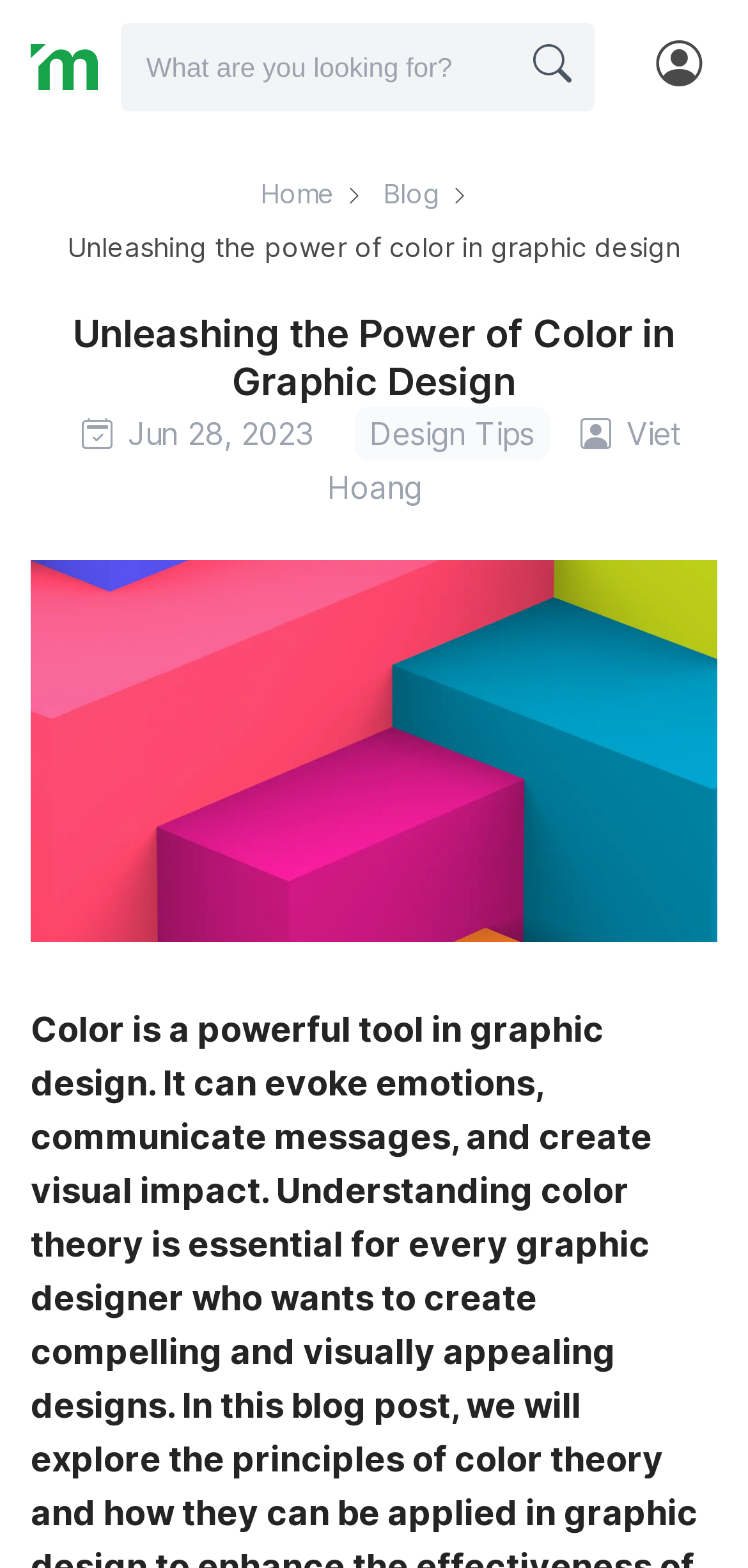Identify the bounding box for the described UI element: "Home".

[0.347, 0.113, 0.447, 0.133]